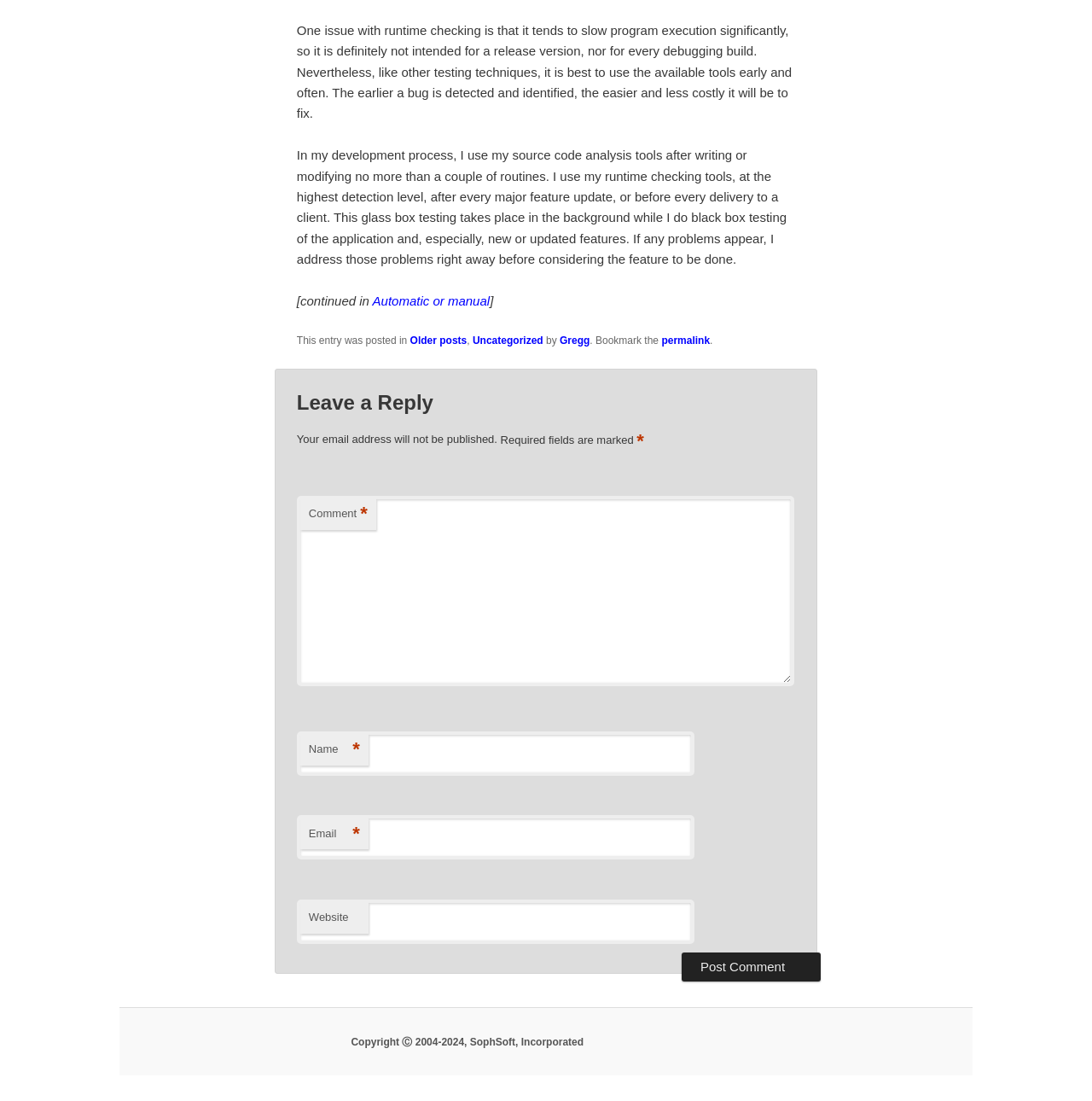Can you find the bounding box coordinates of the area I should click to execute the following instruction: "Enter your name"?

[0.272, 0.664, 0.636, 0.704]